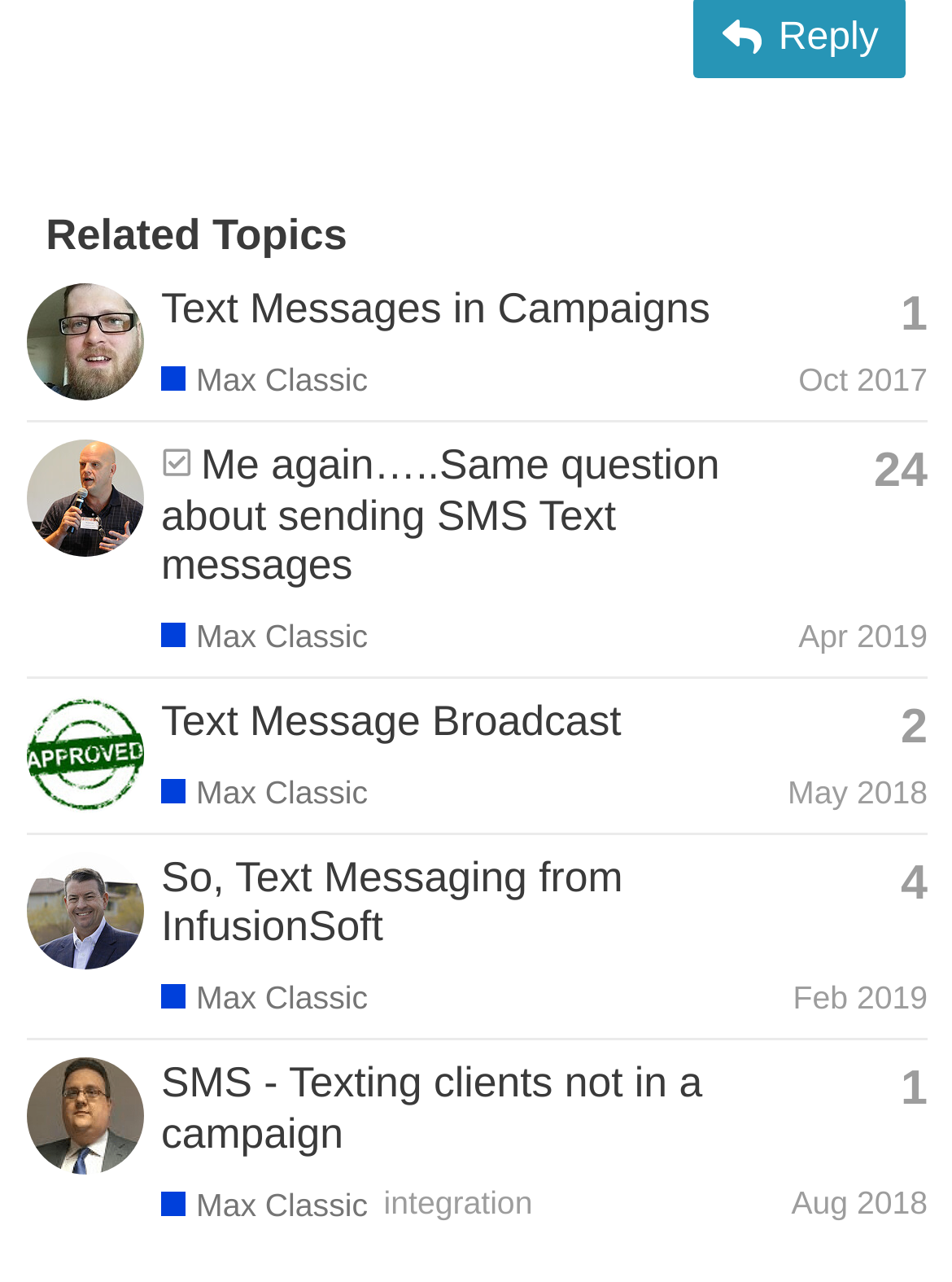Who is the author of the topic 'Text Message Broadcast'?
Using the picture, provide a one-word or short phrase answer.

John Borelli